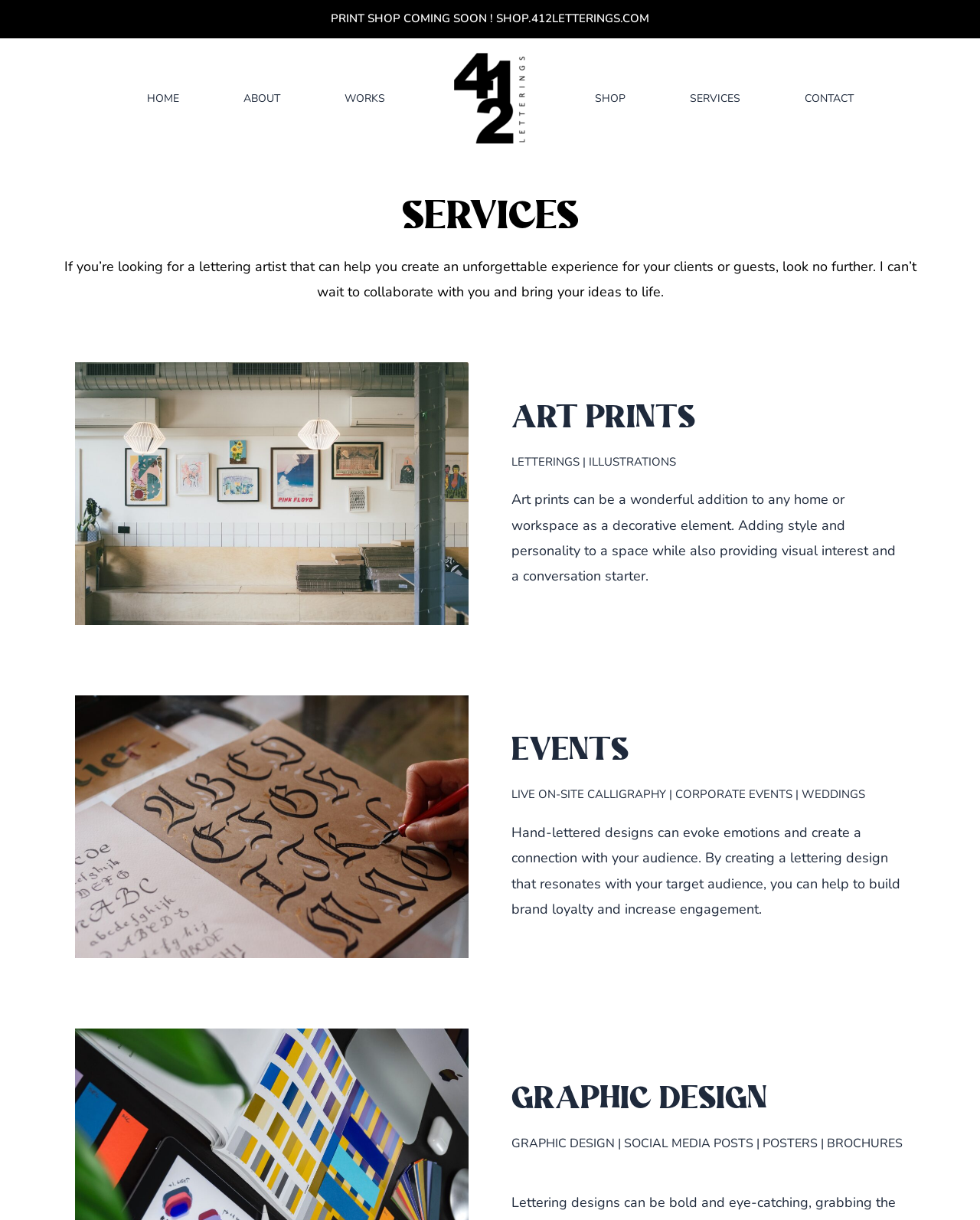Mark the bounding box of the element that matches the following description: "ABOUT".

[0.238, 0.046, 0.341, 0.115]